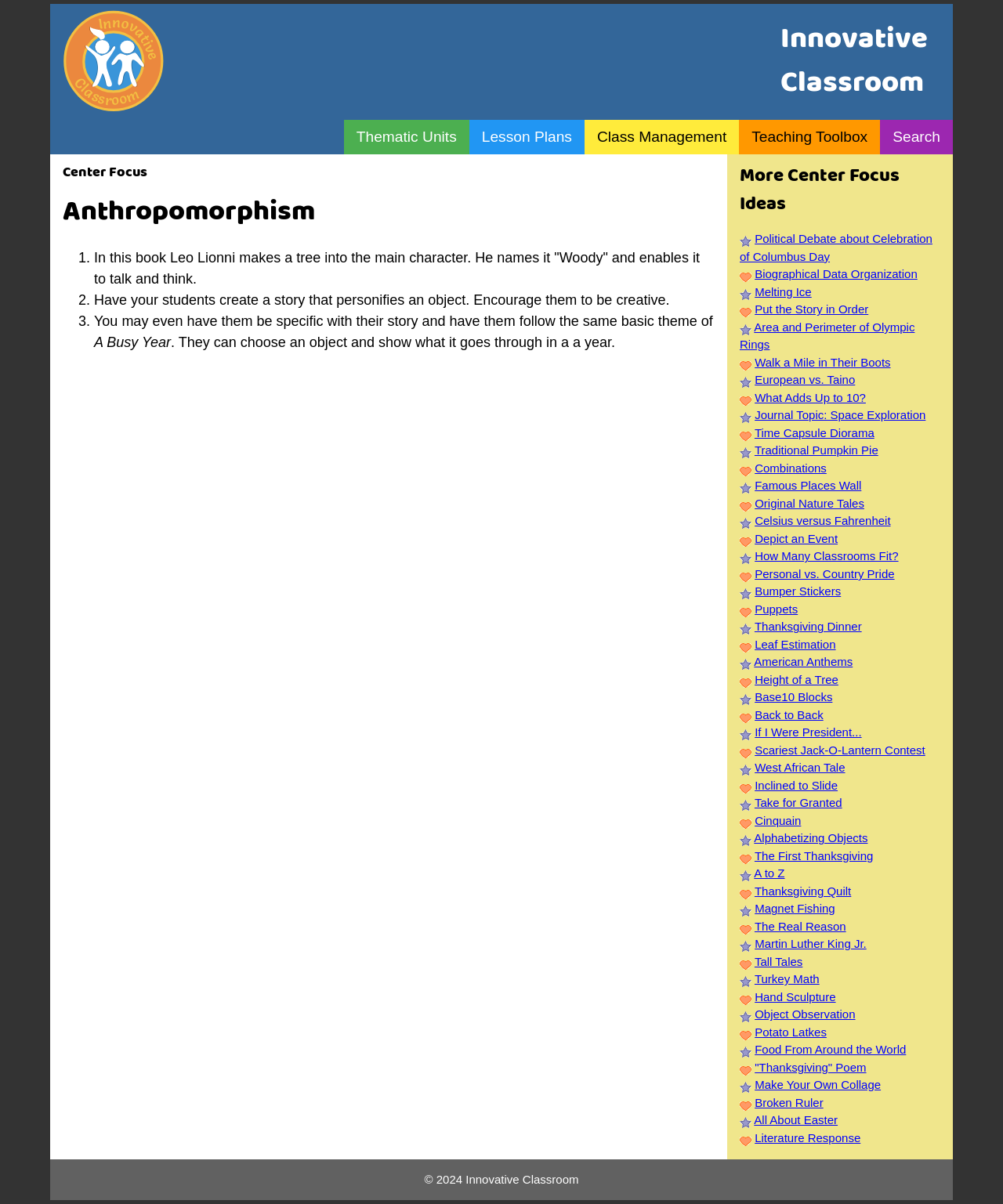Generate a comprehensive caption for the webpage you are viewing.

This webpage is about teaching ideas, bell work, and lesson plans. At the top left corner, there is a logo image and a heading that reads "Innovative Classroom". Below the logo, there are several links to different categories, including "Thematic Units", "Lesson Plans", "Class Management", "Teaching Toolbox", and "Search". 

The main content of the webpage is divided into two sections. The left section has a heading "Center Focus" and lists three ideas for teaching anthropomorphism, a literary device that gives human-like characteristics to non-human entities. The ideas are presented in a numbered list, with brief descriptions and examples. 

The right section has a heading "More Center Focus Ideas" and presents a list of 27 links to different lesson plans and teaching ideas, each with a brief description. These links are organized in a list with terms and descriptions, and they cover a wide range of topics, including politics, biography, science, mathematics, and literature. 

Overall, the webpage appears to be a resource for teachers, providing a collection of ideas and lesson plans for teaching various subjects and topics.